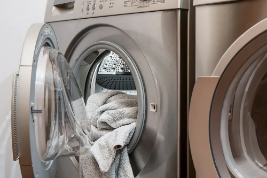Provide a short, one-word or phrase answer to the question below:
Is the washing machine door open or closed?

Ajar